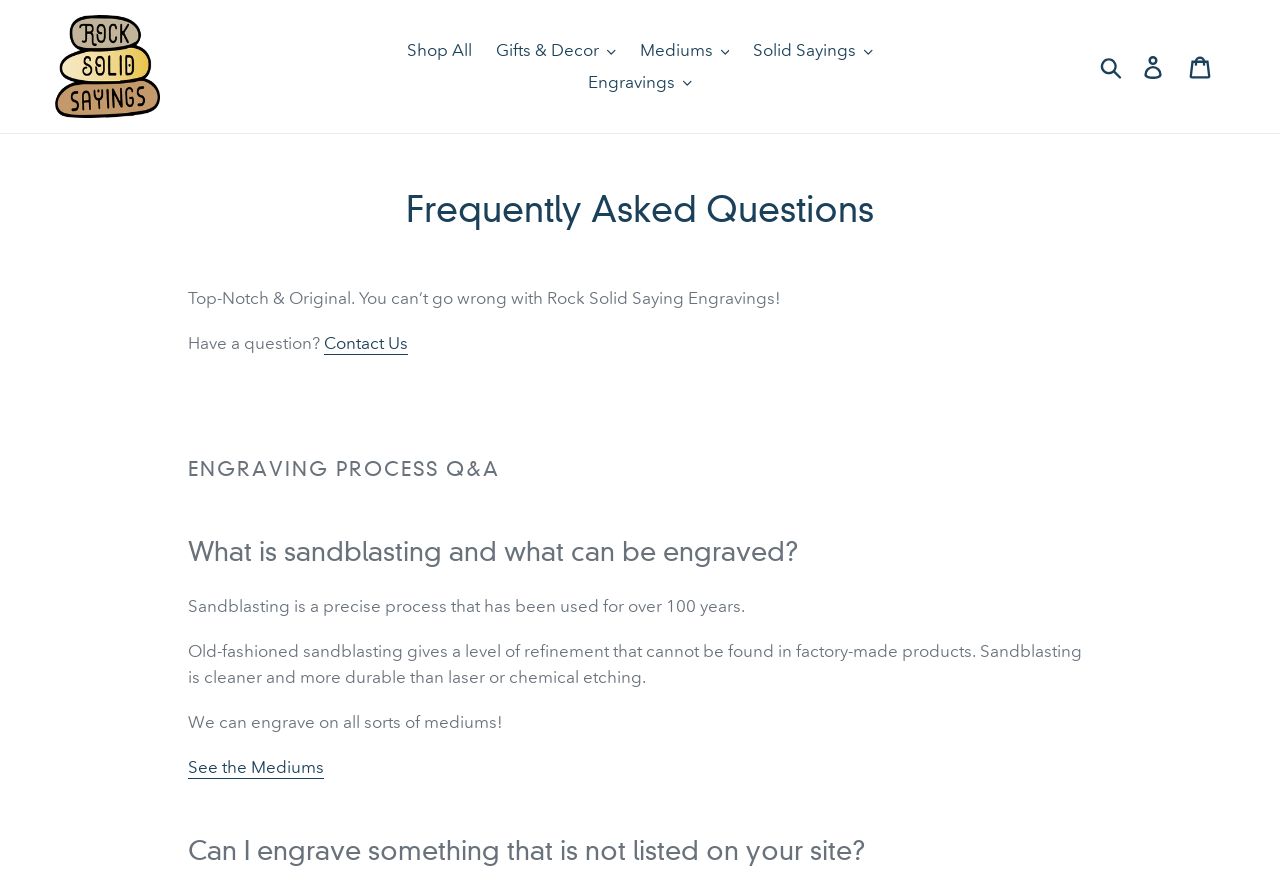Please specify the coordinates of the bounding box for the element that should be clicked to carry out this instruction: "Search for something". The coordinates must be four float numbers between 0 and 1, formatted as [left, top, right, bottom].

[0.855, 0.06, 0.884, 0.091]